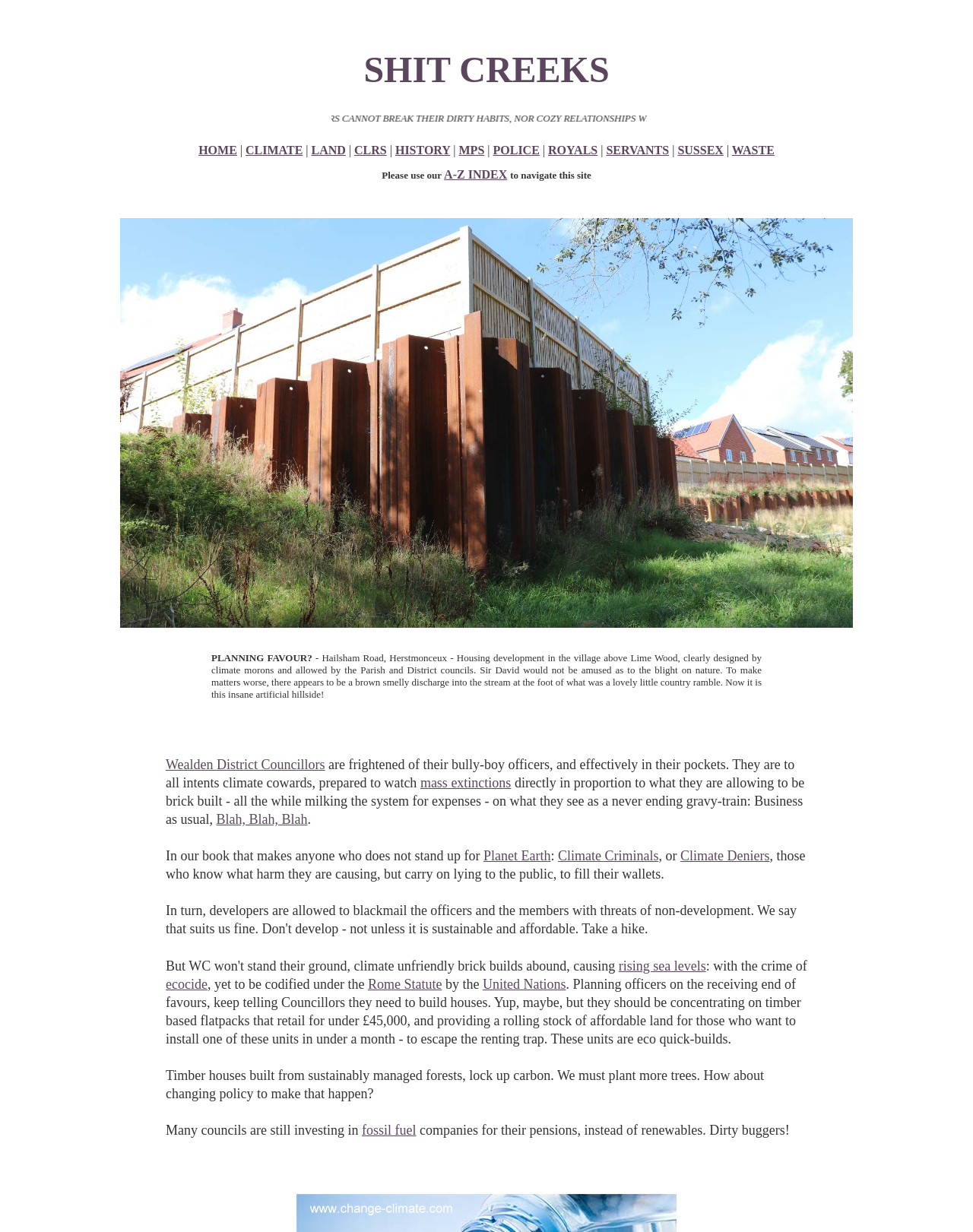Illustrate the webpage with a detailed description.

This webpage appears to be a guide to UK planning permission criminals, with a focus on climate change and environmental issues. The page is divided into sections, with a navigation menu at the top featuring links to various topics such as "HOME", "CLIMATE", "LAND", and "WASTE".

The main content of the page is a series of paragraphs and links that discuss the role of councillors and officers in perpetuating environmental harm, particularly through their relationships with housing developers. The text is critical of these individuals, accusing them of being "climate cowards" and "climate criminals" who prioritize profits over the well-being of the planet.

There are several links throughout the page that provide additional information on topics such as "mass extinctions", "Planet Earth", "Climate Deniers", and "ecocide". The page also features a few images, including one with the caption "An abomination and planning maladministration, or a favour for a developer?".

The tone of the page is confrontational and accusatory, with the author urging readers to take action against those who are contributing to environmental harm. The page concludes with a call to action, encouraging readers to "take a hike" and to support sustainable practices such as timber-based housing and reforestation.